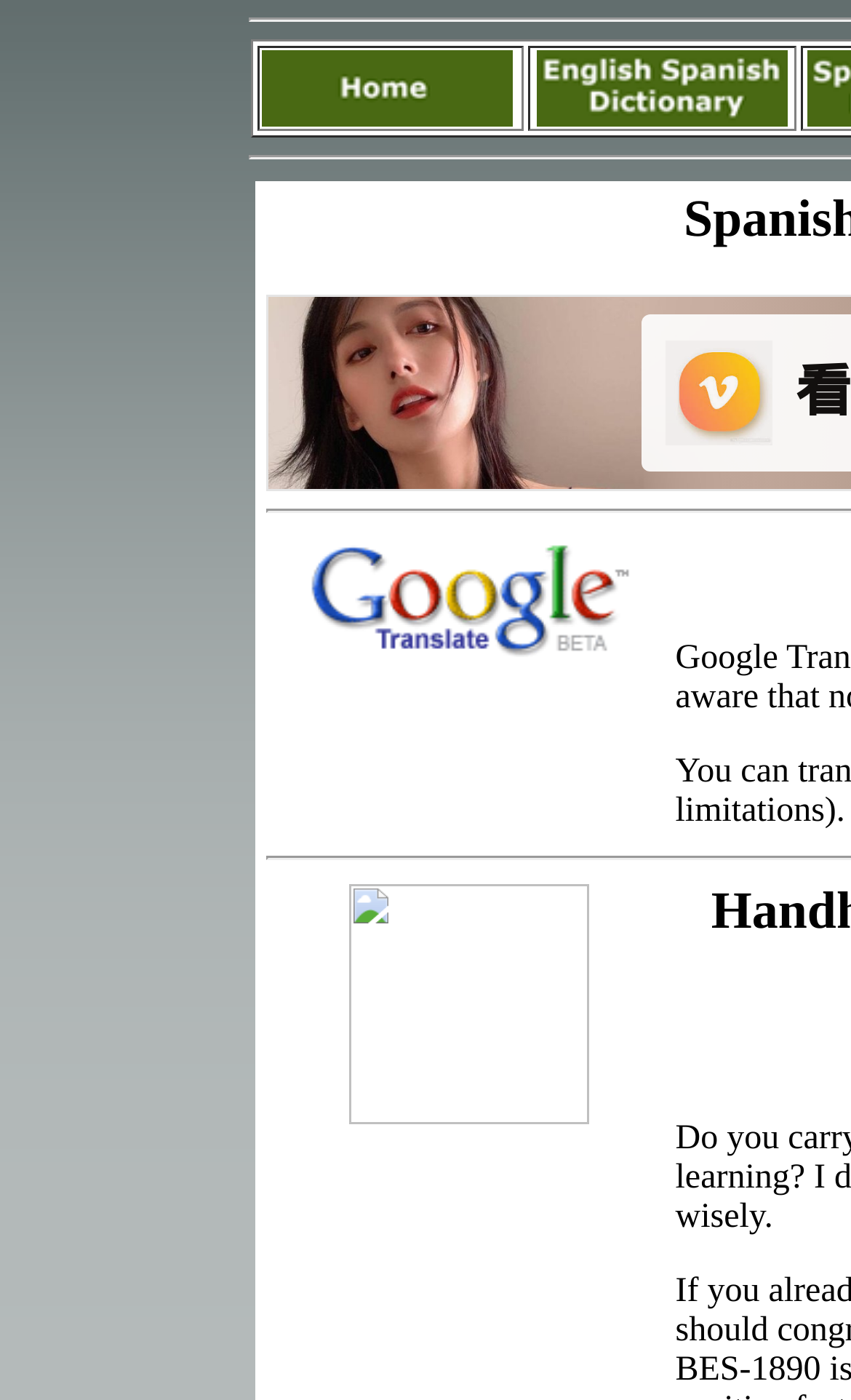Can you look at the image and give a comprehensive answer to the question:
What is the relative position of the image and link in the table?

By comparing the y1 and y2 coordinates of the image and link elements within the LayoutTableCell, I can see that the image has a smaller y1 value (0.383) than the link (0.449), indicating that the image is positioned above the link.